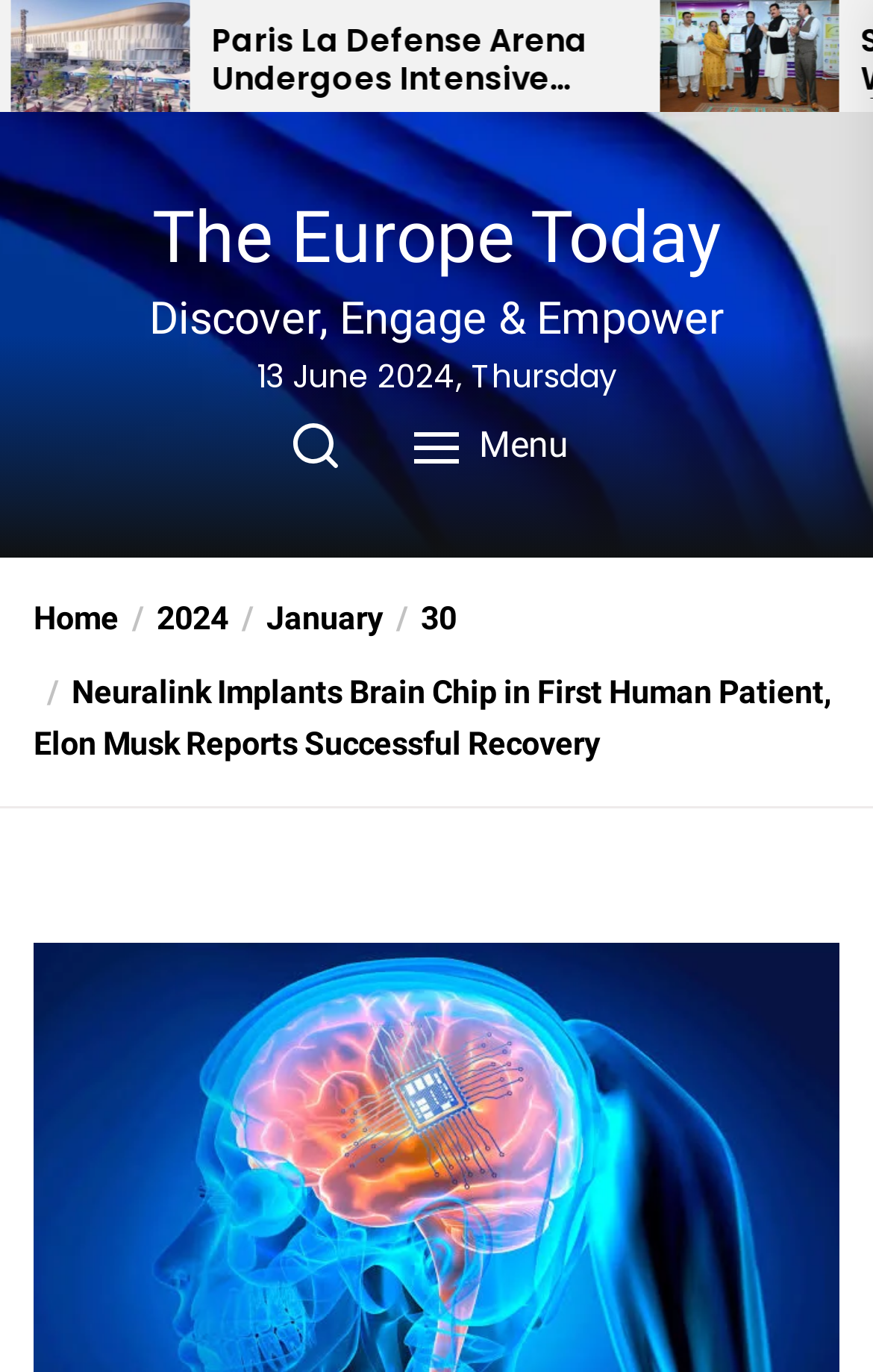Find the bounding box coordinates of the area to click in order to follow the instruction: "go to home page".

[0.038, 0.438, 0.136, 0.466]